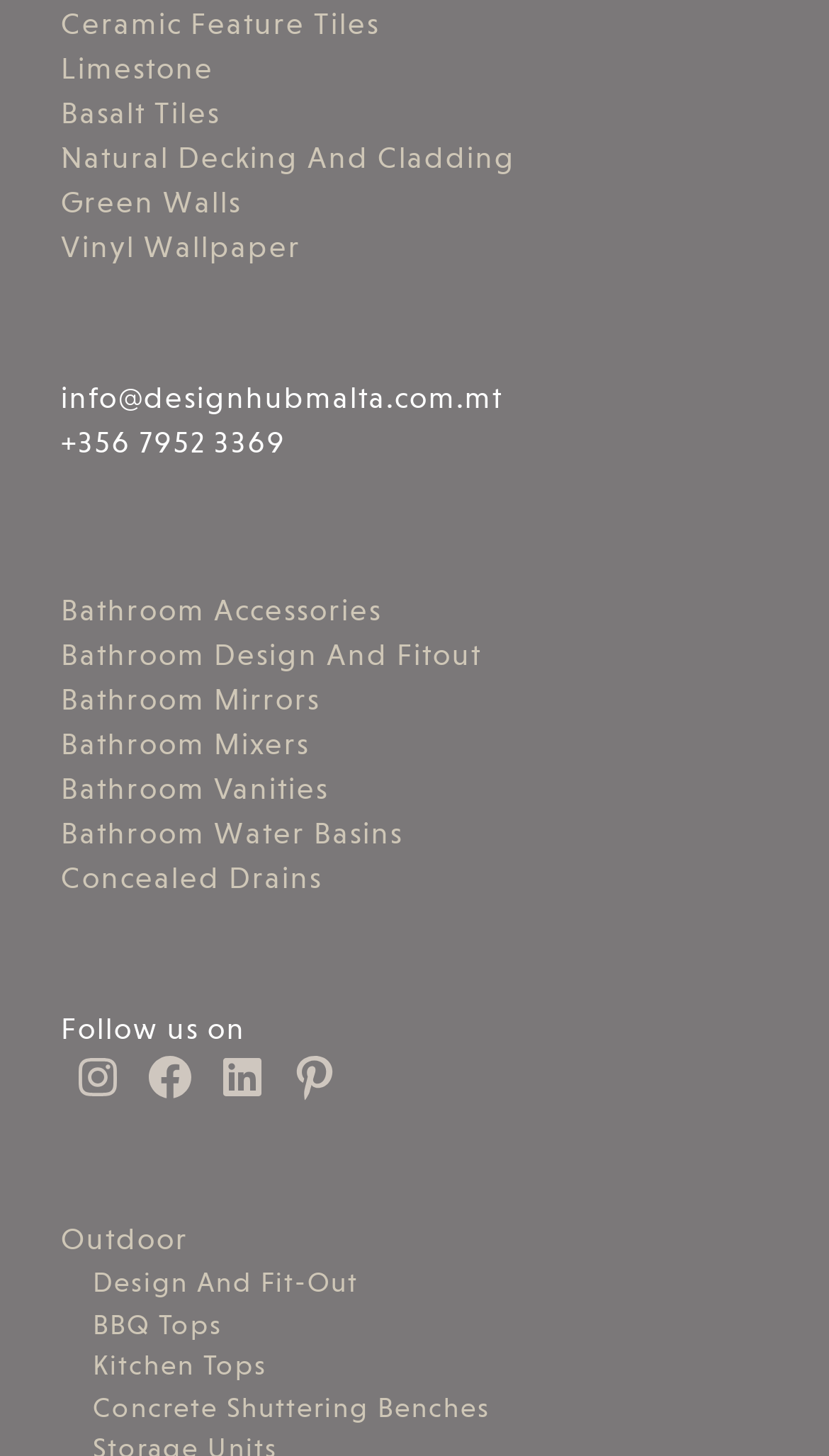What is the first type of outdoor product listed?
Answer the question based on the image using a single word or a brief phrase.

Outdoor